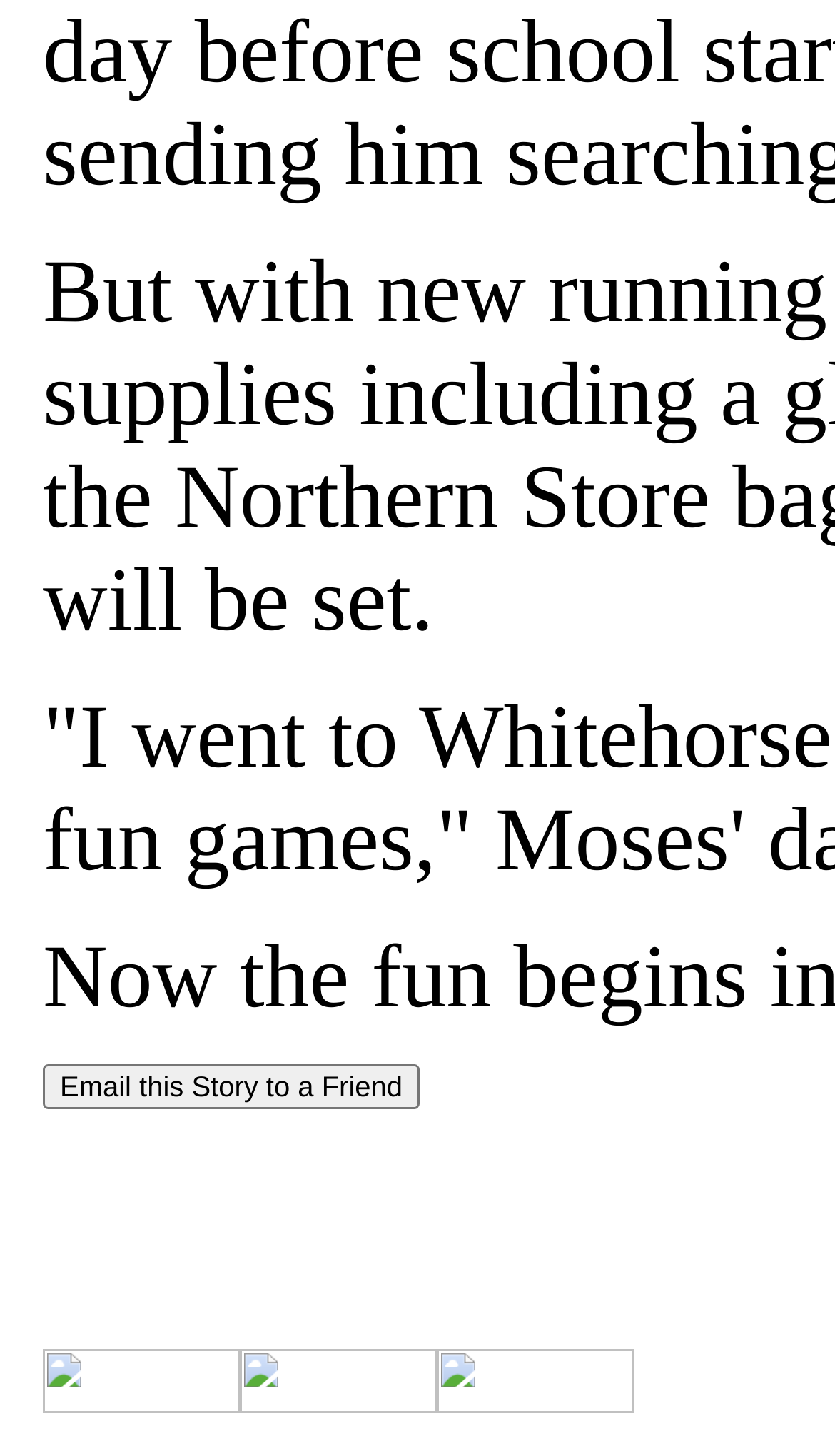Use a single word or phrase to respond to the question:
How many social media links are available?

3